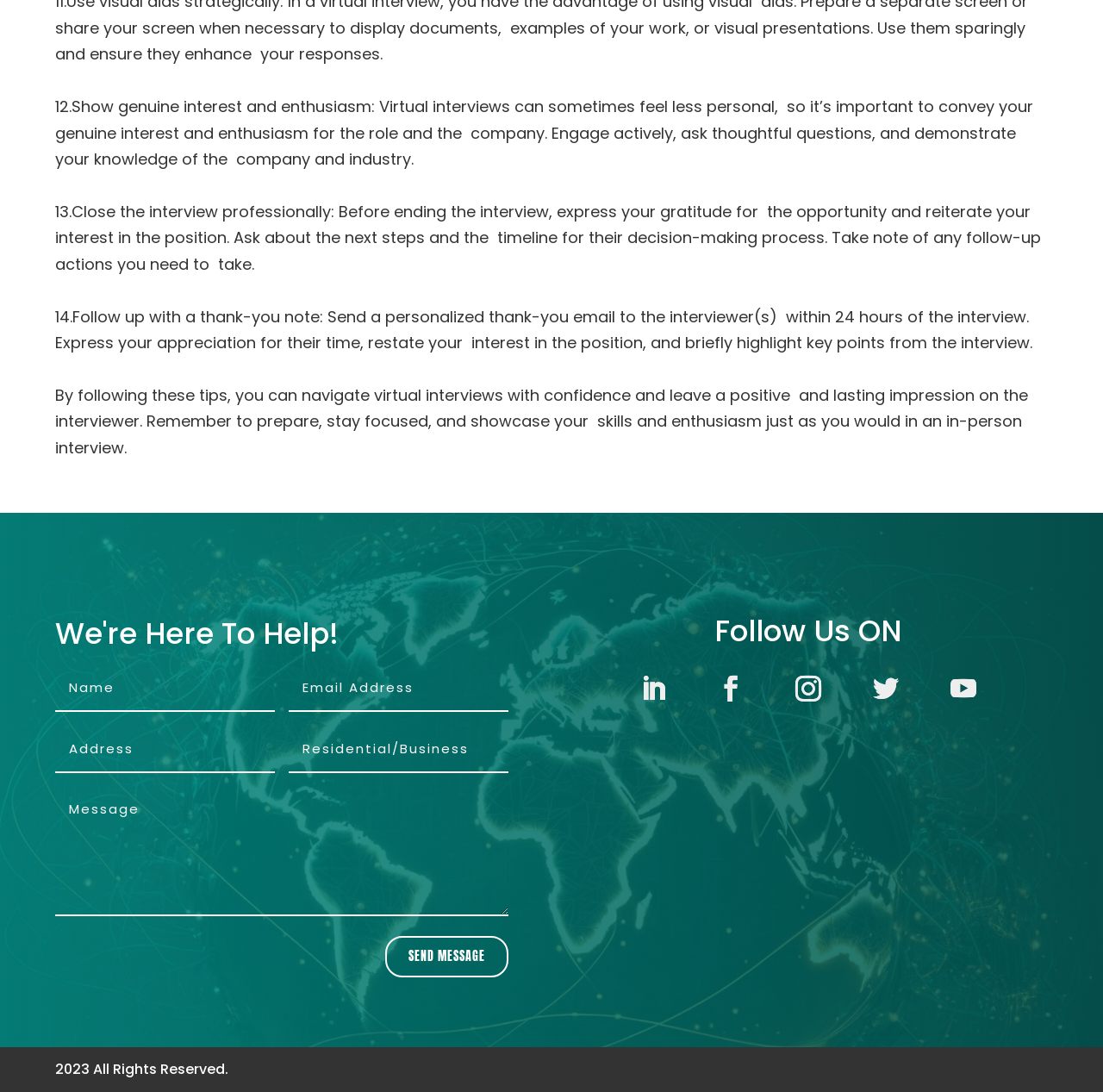Find the bounding box coordinates of the element's region that should be clicked in order to follow the given instruction: "Click the SEND MESSAGE button". The coordinates should consist of four float numbers between 0 and 1, i.e., [left, top, right, bottom].

[0.349, 0.857, 0.461, 0.895]